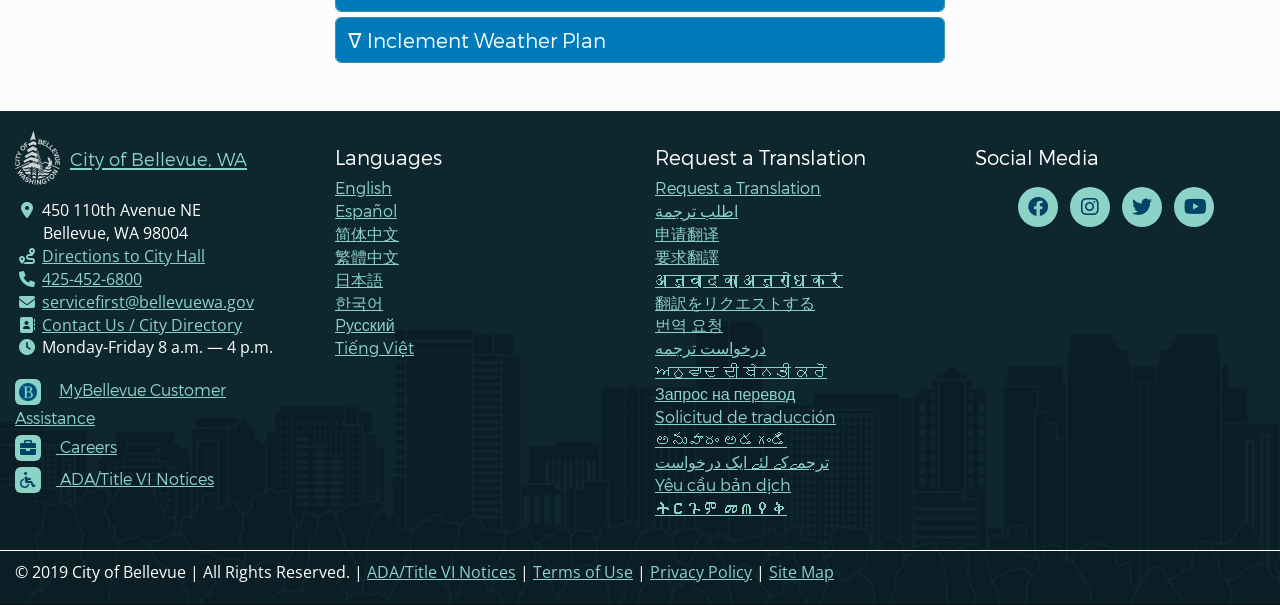Using the information in the image, could you please answer the following question in detail:
What is the phone number of the city?

I found the phone number of the city by looking at the complementary section of the webpage, where it lists the city's contact information. The phone number is listed as '425-452-6800'.